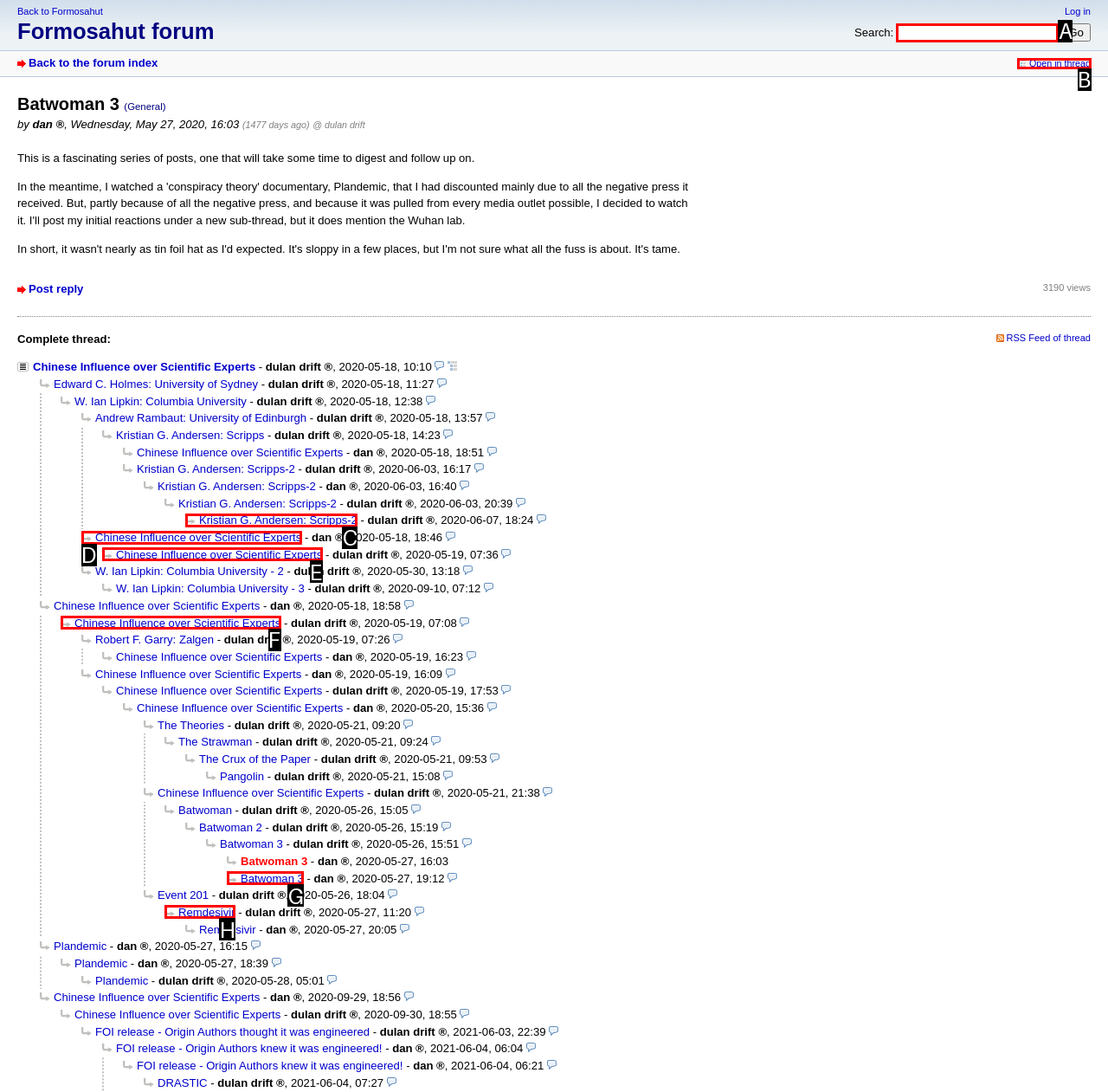Which UI element matches this description: Chinese Influence over Scientific Experts?
Reply with the letter of the correct option directly.

E